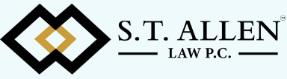Provide a comprehensive description of the image.

The image features the logo of S.T. Allen Law, P.C., a law firm specializing in civil rights law, criminal defense, personal injury, and civil litigation. The logo showcases a distinctive design with a black and gold diamond motif, symbolizing strength and commitment, accompanied by the firm’s name prominently displayed in an elegant font. Below the name, the designation "LAW P.C." is presented, emphasizing the firm’s professional legal status. This logo represents the firm's dedication to providing comprehensive legal services across Chicagoland and surrounding areas.